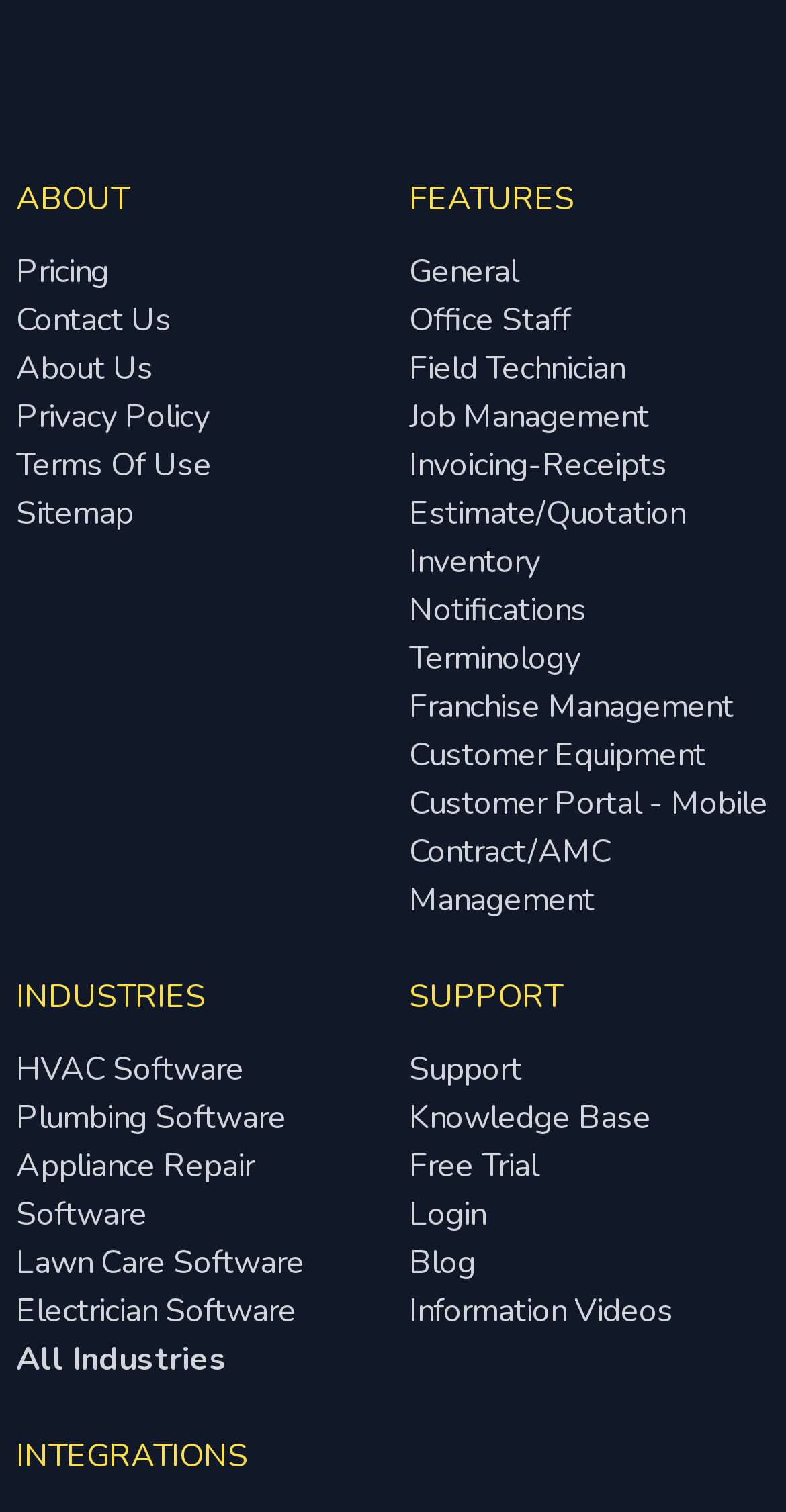Please mark the bounding box coordinates of the area that should be clicked to carry out the instruction: "Check the pricing".

[0.021, 0.16, 0.138, 0.2]